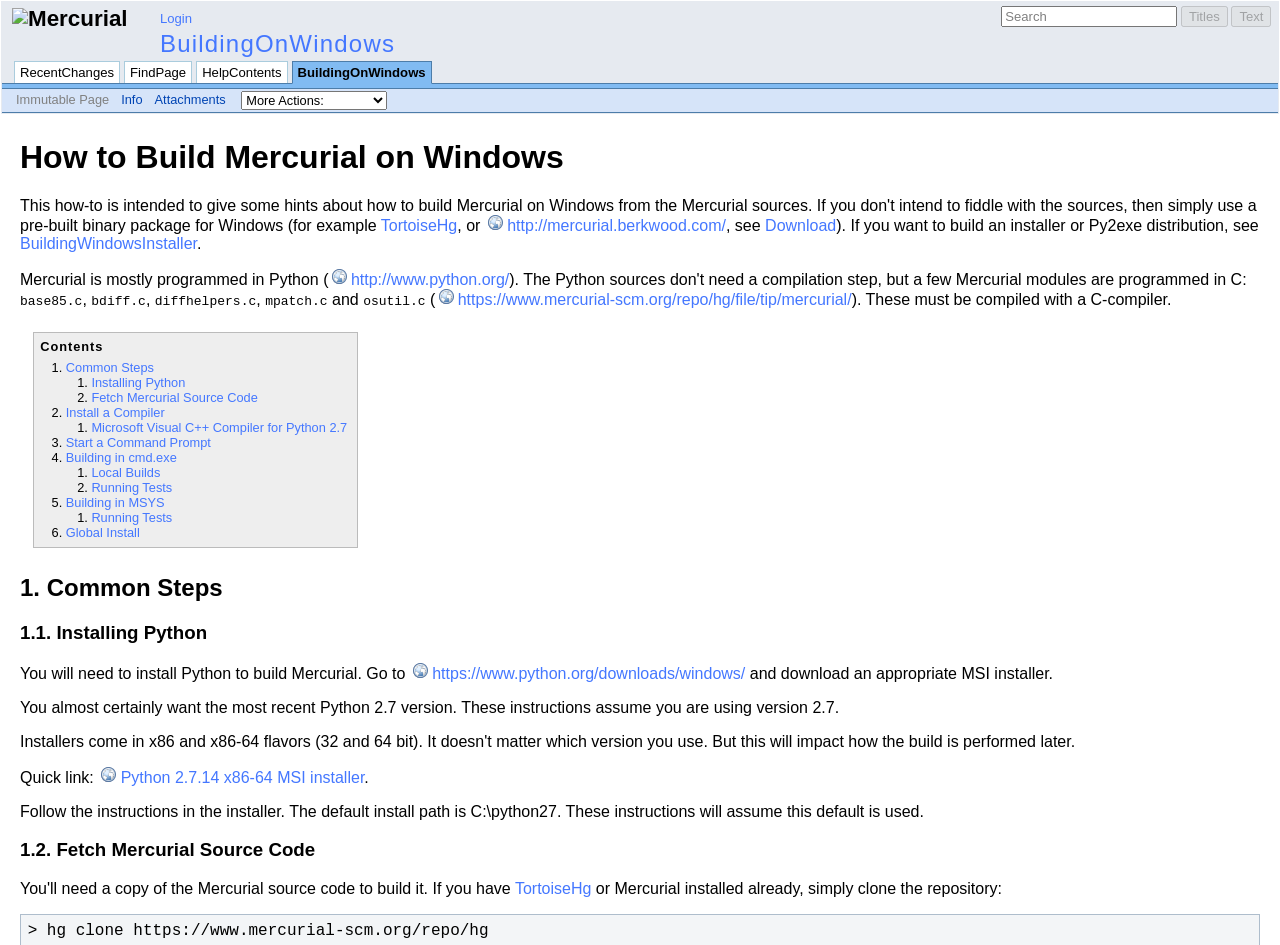Use one word or a short phrase to answer the question provided: 
What is the link to download Python 2.7.14 x86-64 MSI installer?

https://www.python.org/downloads/windows/